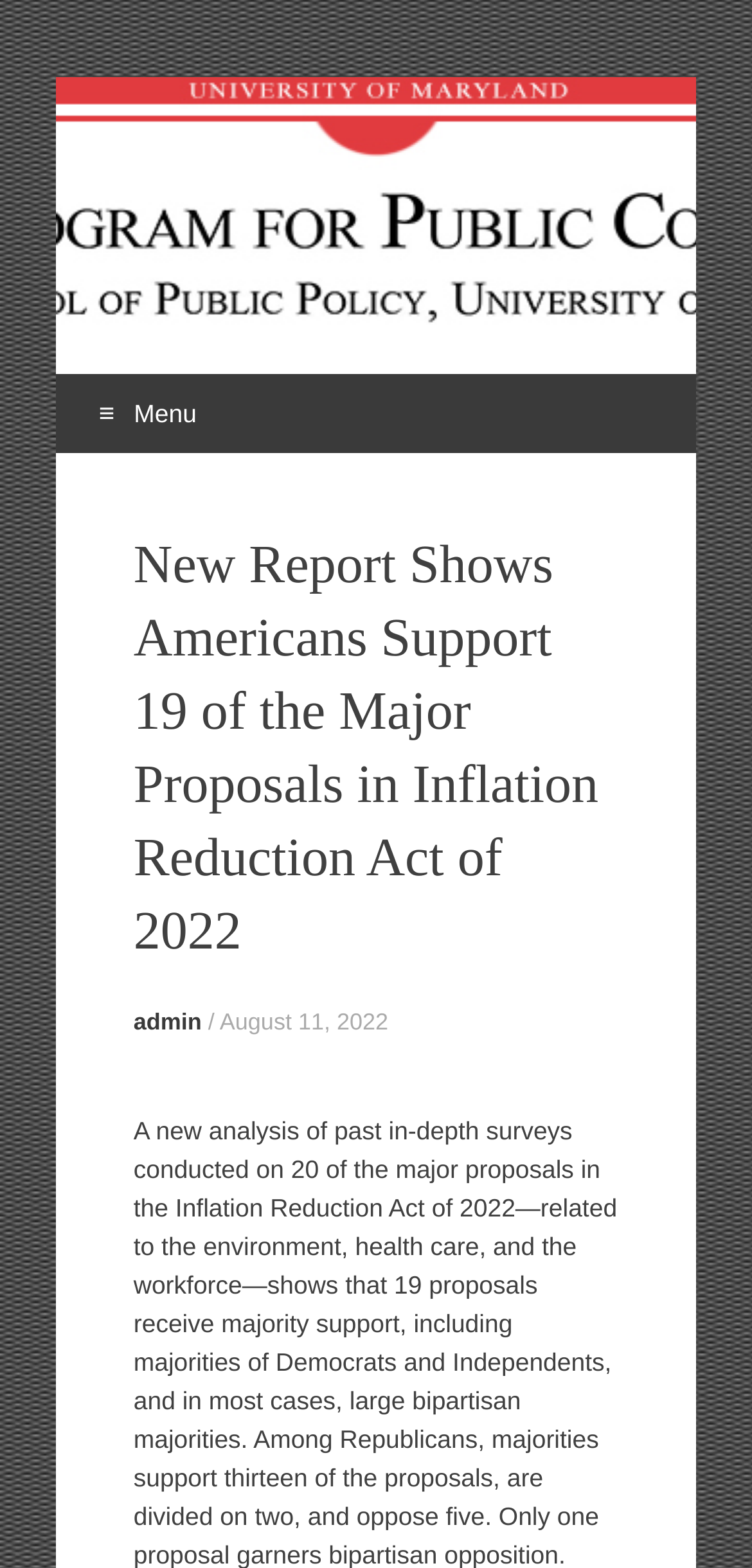Provide a thorough and detailed response to the question by examining the image: 
What is the purpose of the 'Skip to content' link?

The 'Skip to content' link is likely intended to allow users to bypass the navigation menu and go directly to the main content of the webpage. This is a common accessibility feature to help users with disabilities or those using screen readers.